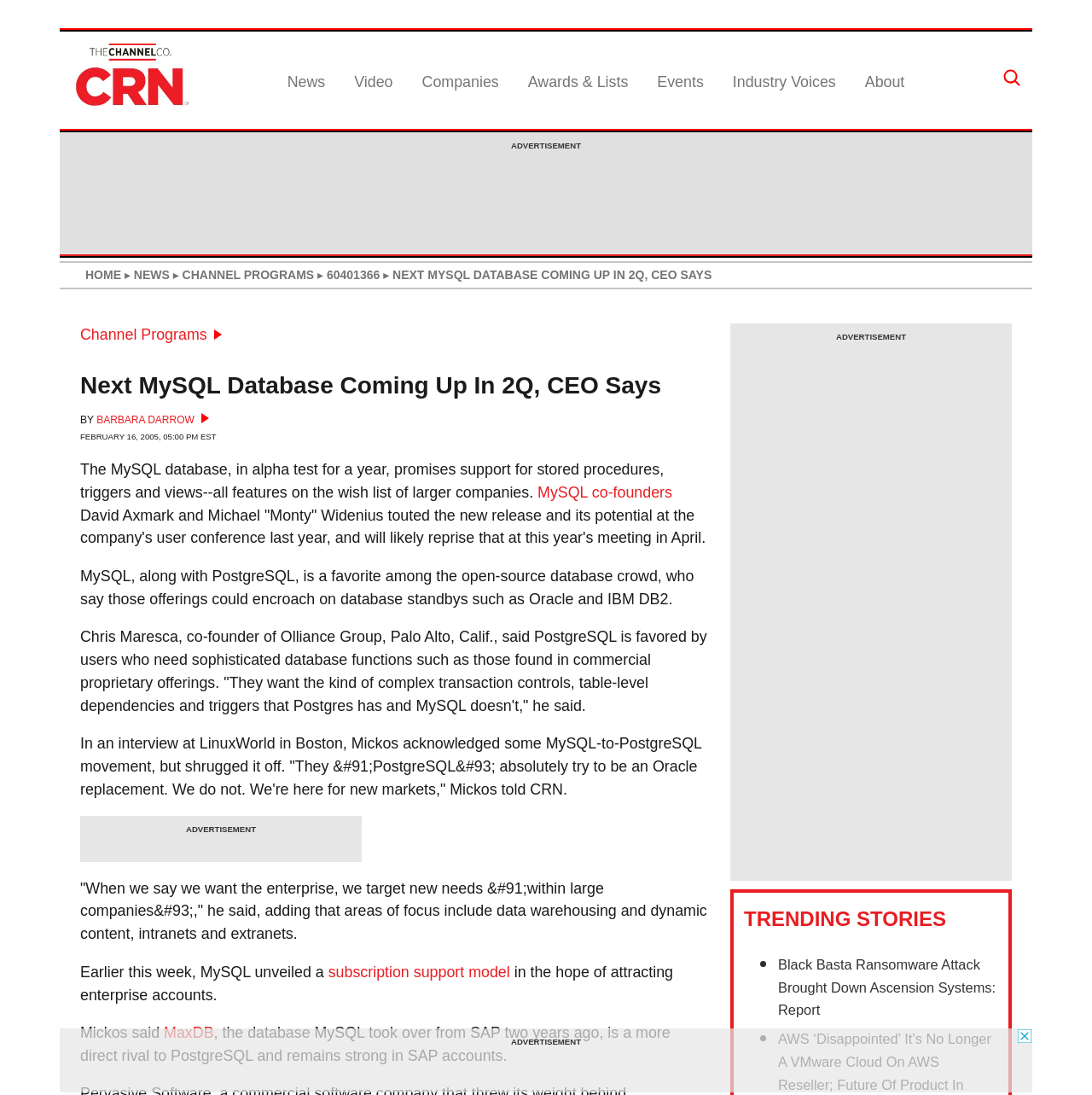Identify the bounding box coordinates of the element to click to follow this instruction: 'Check trending stories'. Ensure the coordinates are four float values between 0 and 1, provided as [left, top, right, bottom].

[0.681, 0.828, 0.914, 0.851]